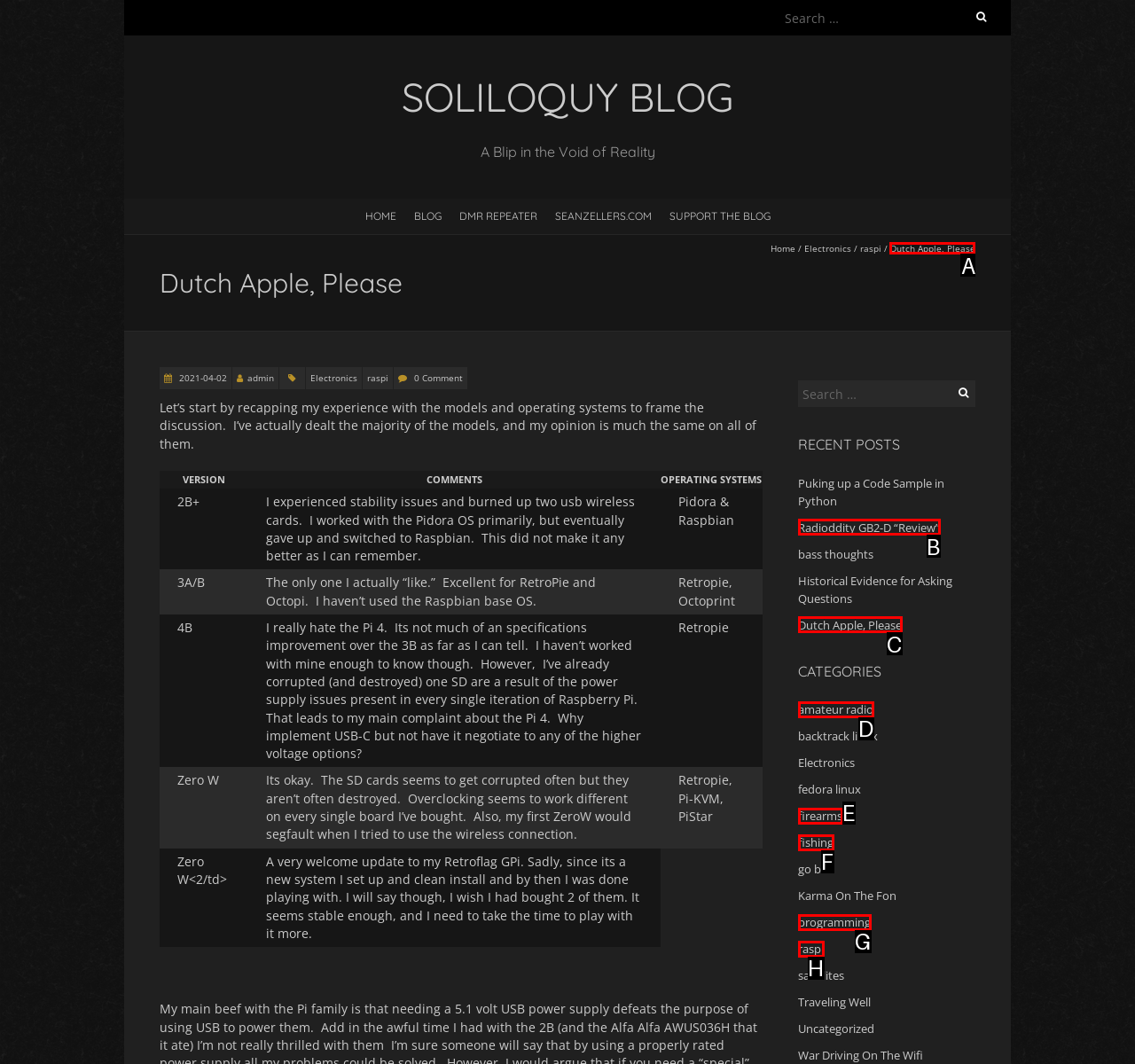Select the HTML element to finish the task: Read the post about Dutch Apple Reply with the letter of the correct option.

A